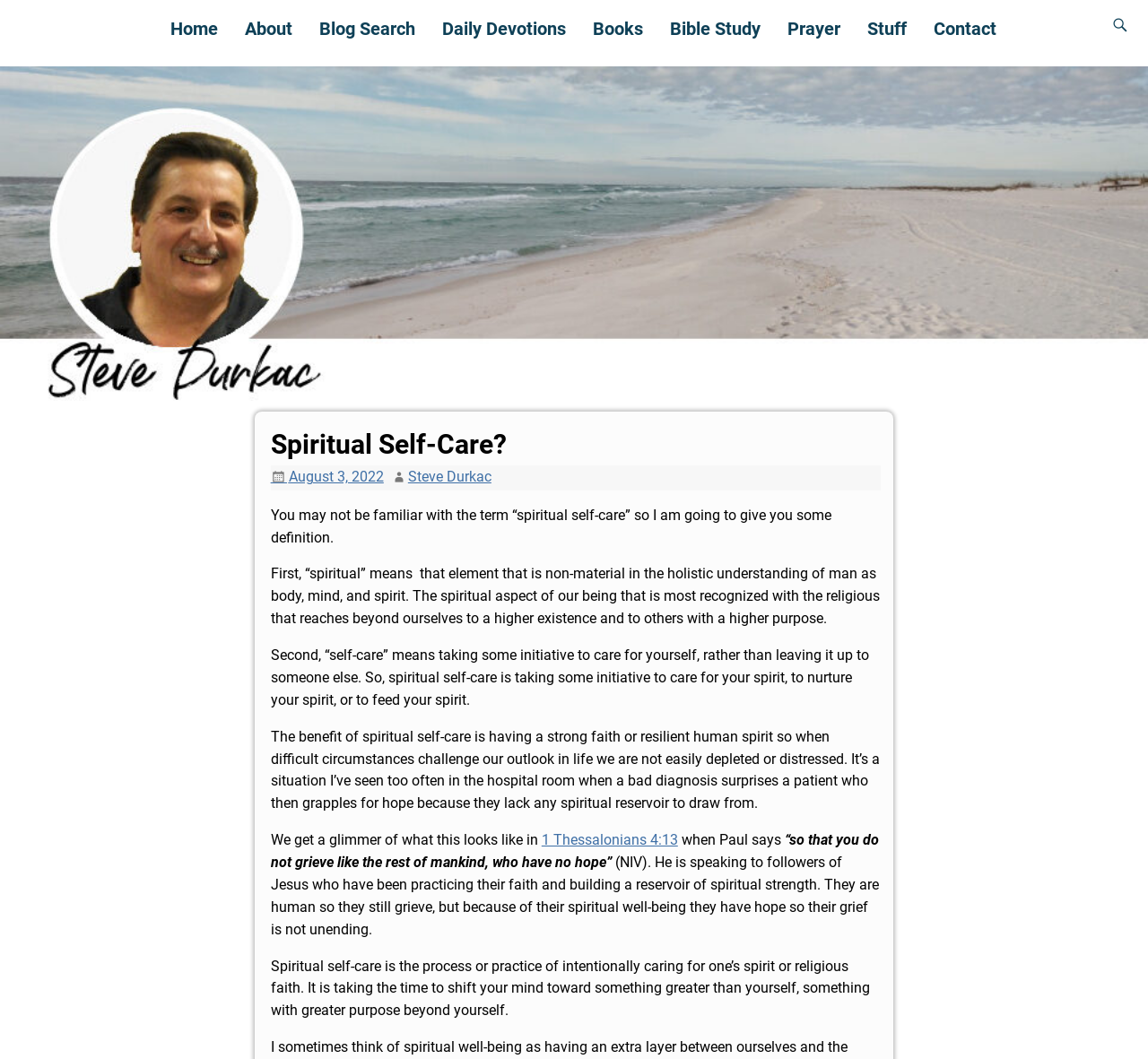What is the tone of the article?
Provide a detailed and well-explained answer to the question.

The tone of the article is informative, as it provides definitions, explanations, and examples to educate the reader about the concept of spiritual self-care, without being persuasive or emotional.